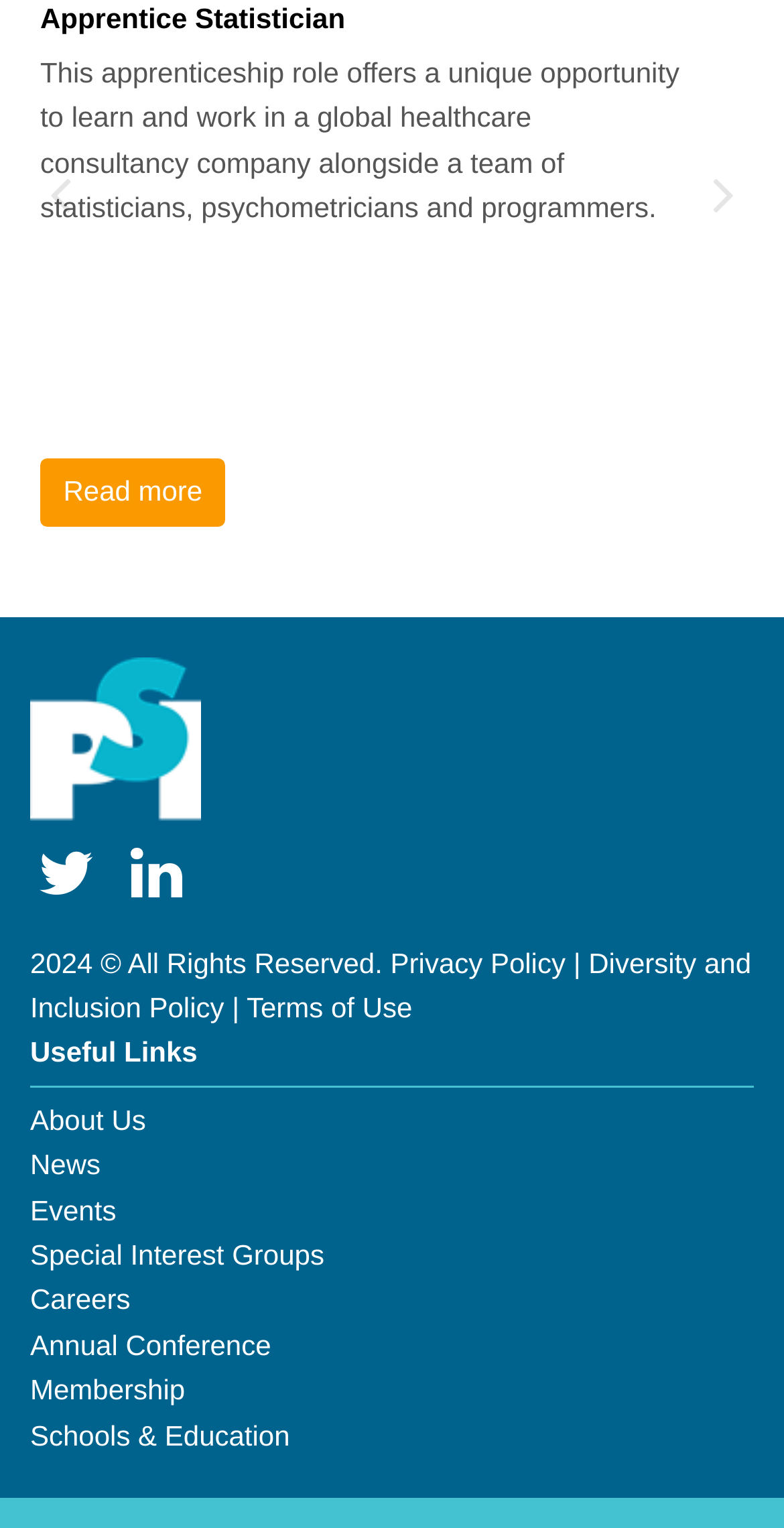Determine the bounding box coordinates for the UI element matching this description: "About Us".

[0.038, 0.722, 0.186, 0.743]